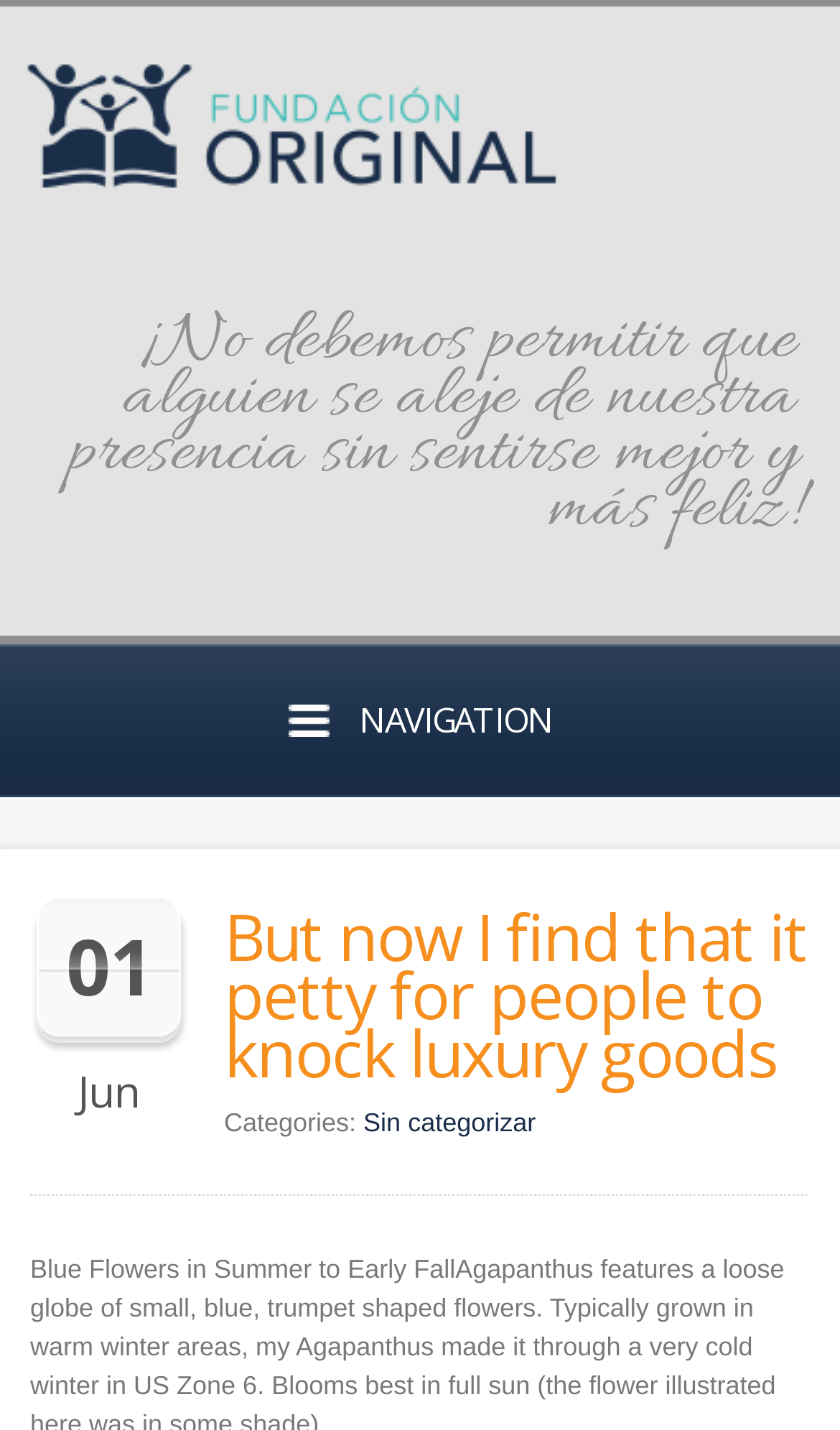Summarize the webpage comprehensively, mentioning all visible components.

The webpage appears to be a blog post or article page. At the top left, there is a link to "Fundación Original" accompanied by an image with the same name. Below this, there is a quote in a large font size that reads "¡No debemos permitir que alguien se aleje de nuestra presencia sin sentirse mejor y más feliz!" which takes up most of the top section of the page.

On the right side of the page, there is a navigation section labeled "NAVIGATION". Within this section, there are three elements: a "01" label, a "Jun" label, and a heading that reads "But now I find that it petty for people to knock luxury goods". Below the heading, there is a "Categories:" label followed by a link to "Sin categorizar".

There are no images other than the one accompanying the "Fundación Original" link. The overall content of the page seems to be focused on a blog post or article, with a quote and navigation section taking up the top portion of the page.